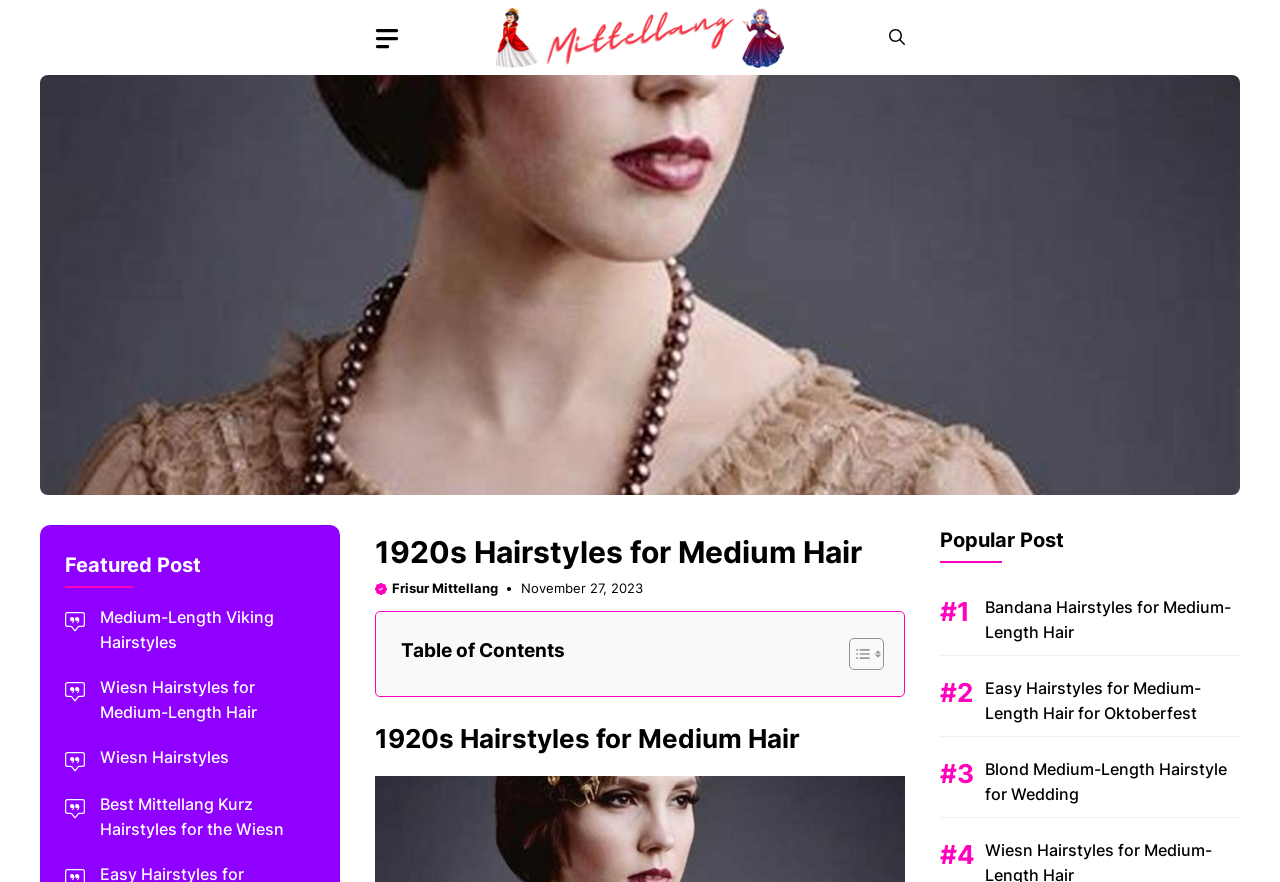How many images are there in the 'Featured Post' section?
Please provide an in-depth and detailed response to the question.

I counted the number of image elements within the 'Featured Post' section, which starts with the heading element 'Featured Post' and contains three image elements with bounding box coordinates [0.051, 0.694, 0.066, 0.717], [0.051, 0.773, 0.066, 0.796], and [0.051, 0.853, 0.066, 0.875].